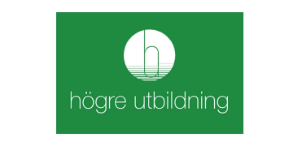Give a detailed account of everything present in the image.

The image showcases the logo of "Tidskriften Högre Utbildning," a publication related to higher education. The design features a prominent green background with a circular emblem at the top center, which contains a stylized letter "h." Below the emblem, the phrase "högre utbildning" is elegantly displayed in white, emphasizing the focus on higher education themes. This logo is visually appealing and reflects the academic context of its use, likely associated with discussions, research, or articles in the field of higher education.